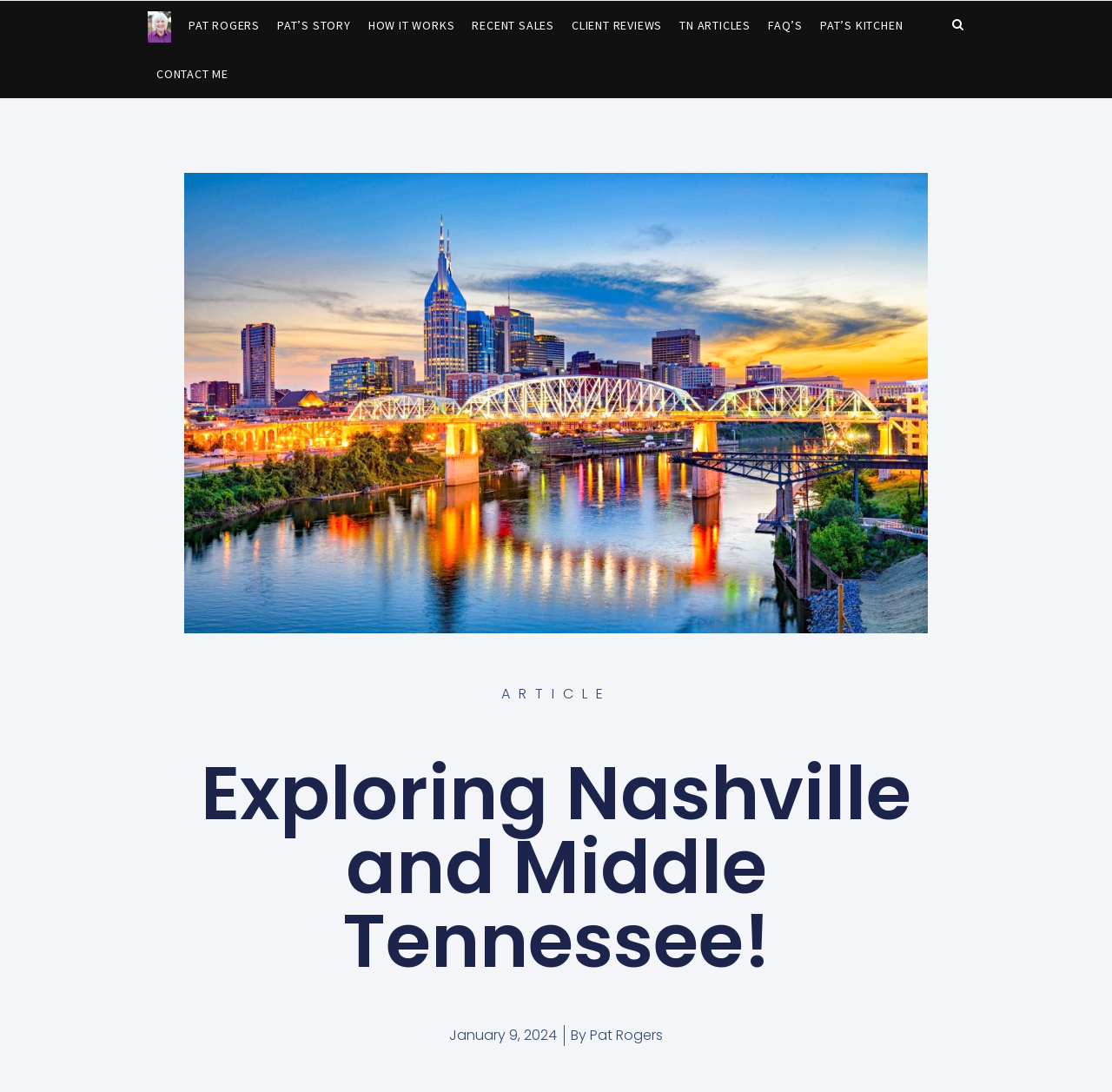Determine the bounding box coordinates of the clickable element necessary to fulfill the instruction: "Check the recent sales". Provide the coordinates as four float numbers within the 0 to 1 range, i.e., [left, top, right, bottom].

[0.417, 0.001, 0.506, 0.045]